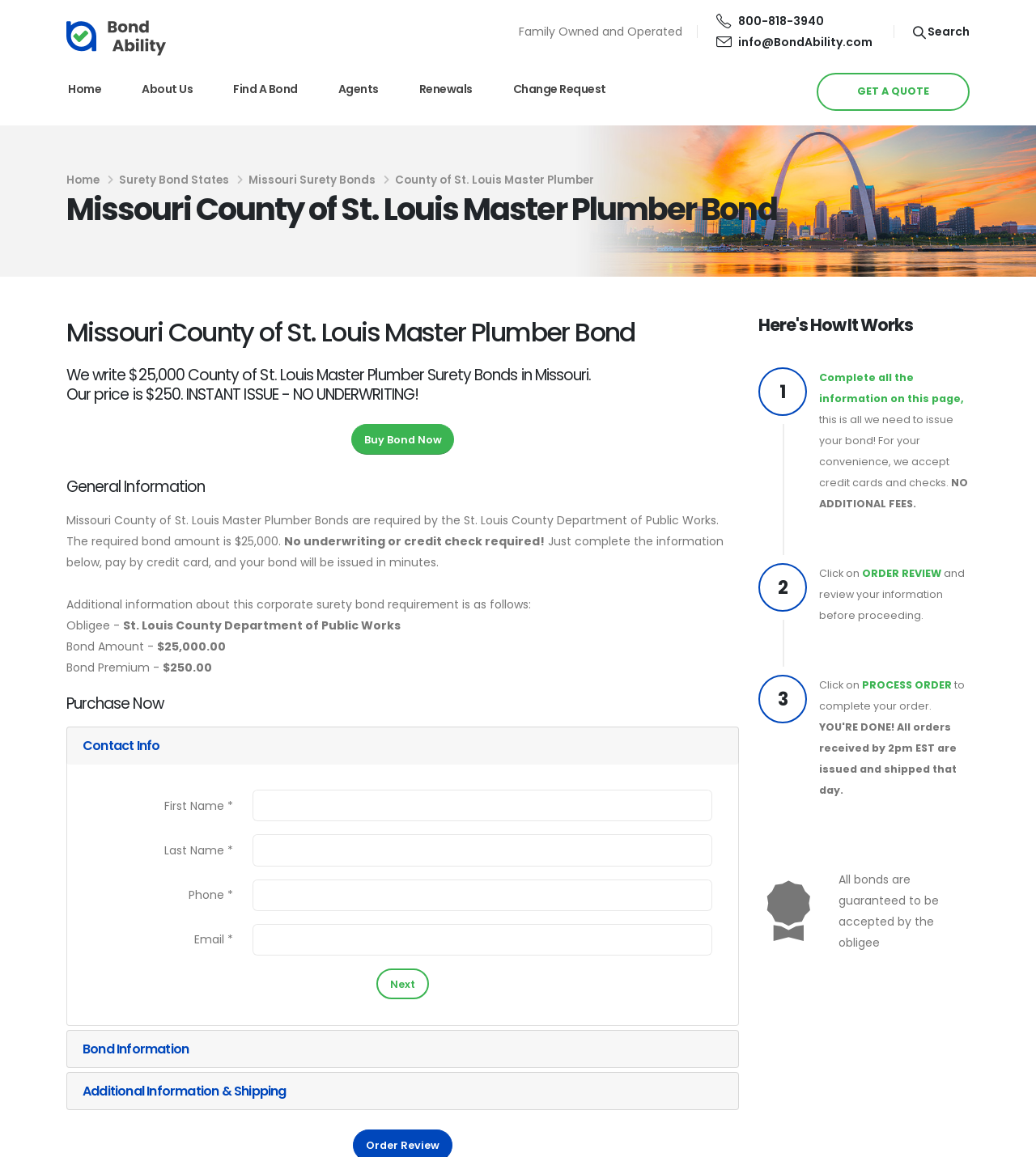How do I purchase the bond?
Please respond to the question thoroughly and include all relevant details.

To purchase the bond, I need to complete the information below, pay by credit card, and the bond will be issued in minutes, as stated in the 'General Information' section.